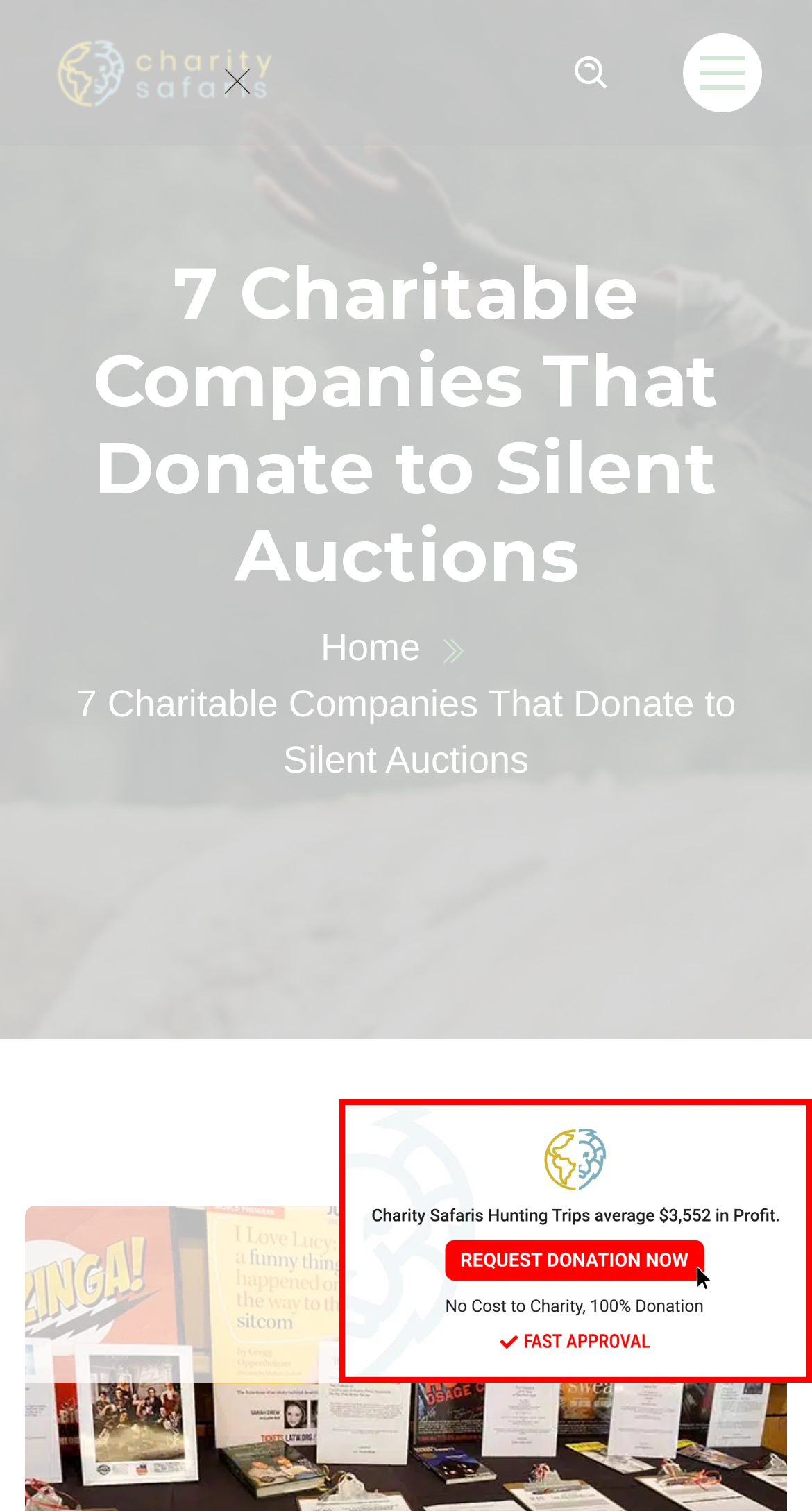What is the purpose of the hunting trips?
Based on the screenshot, respond with a single word or phrase.

Charity